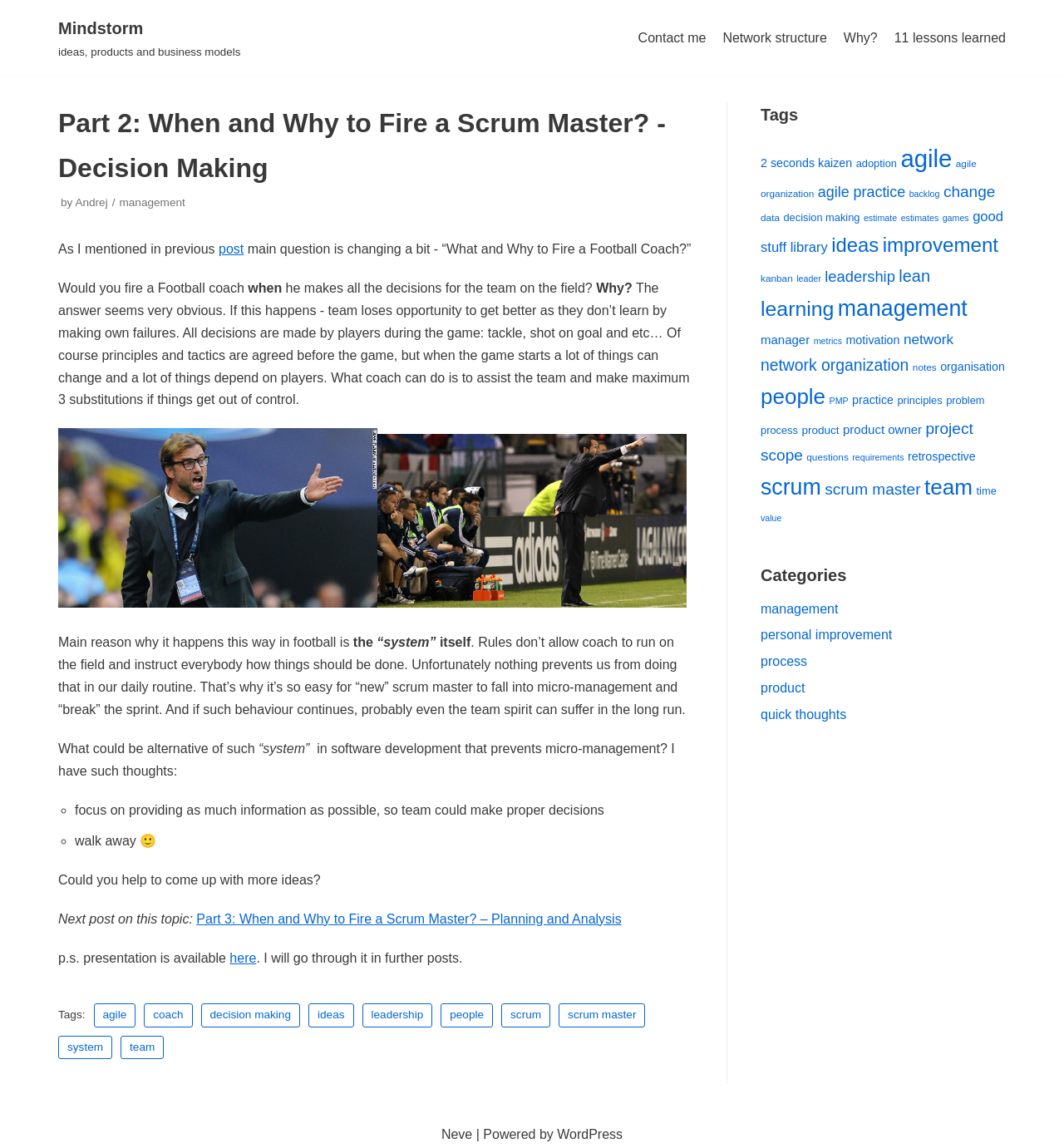Please identify the webpage's heading and generate its text content.

Part 2: When and Why to Fire a Scrum Master? - Decision Making